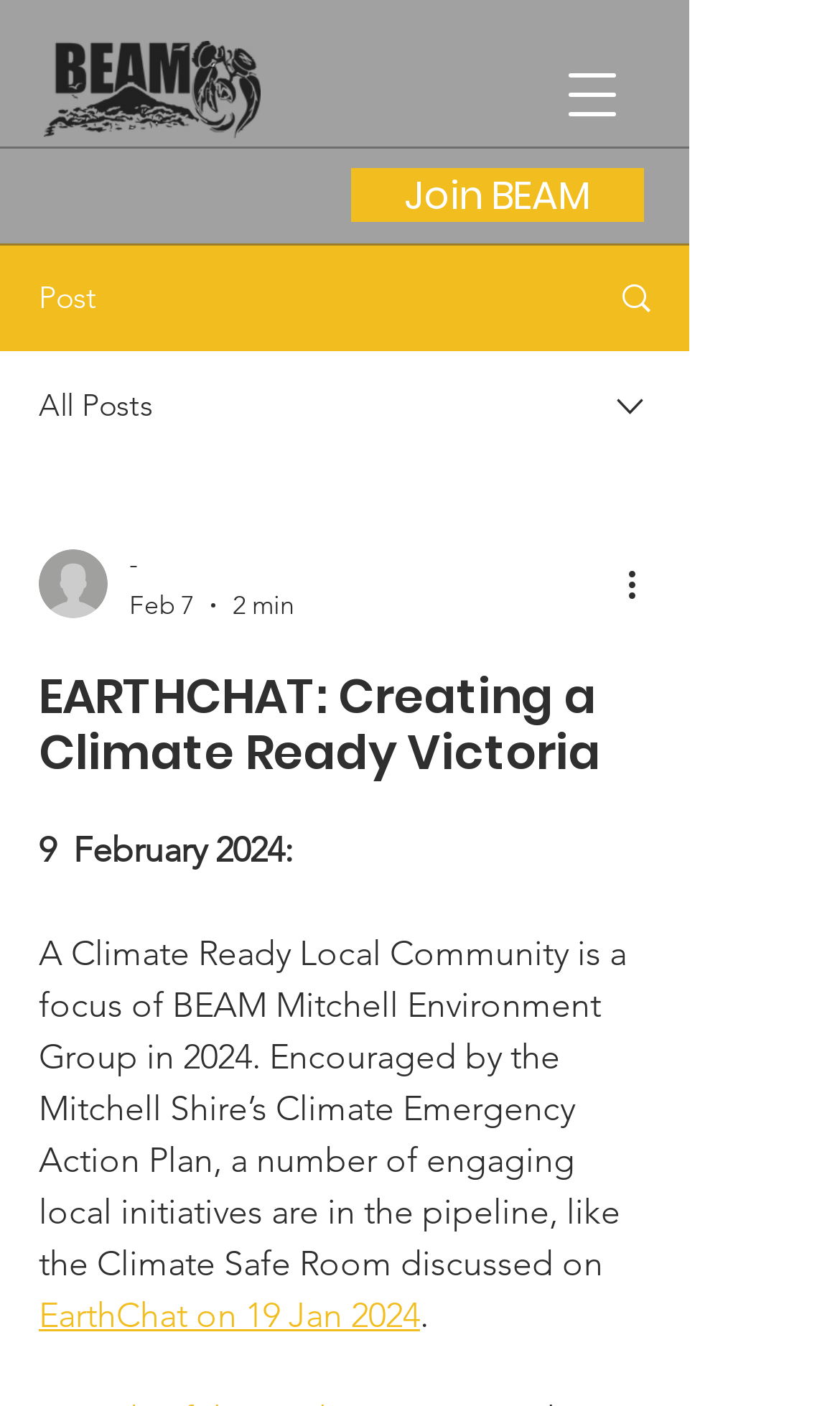Please give a succinct answer to the question in one word or phrase:
What is the format of the article?

Blog post